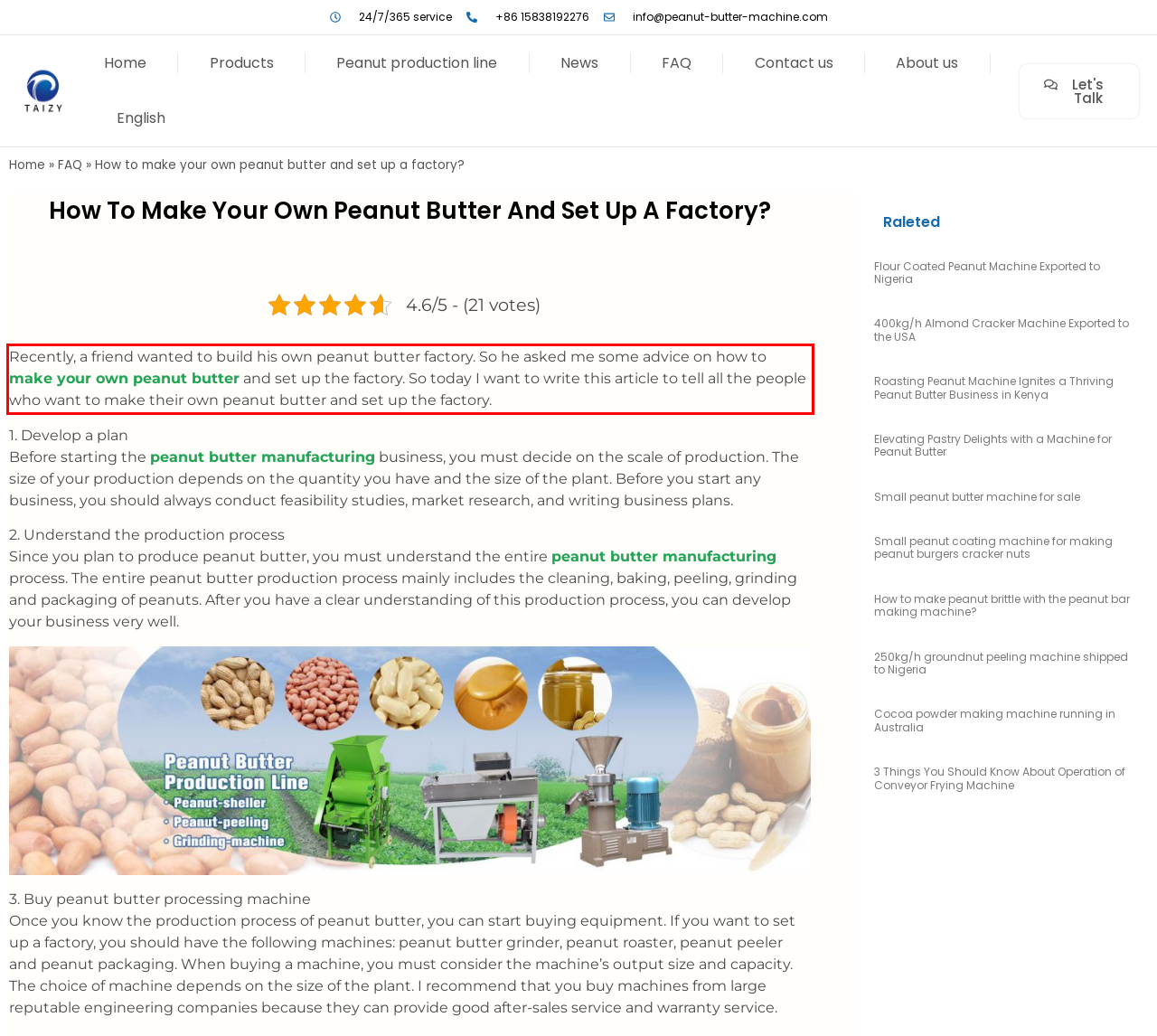Analyze the red bounding box in the provided webpage screenshot and generate the text content contained within.

Recently, a friend wanted to build his own peanut butter factory. So he asked me some advice on how to make your own peanut butter and set up the factory. So today I want to write this article to tell all the people who want to make their own peanut butter and set up the factory.